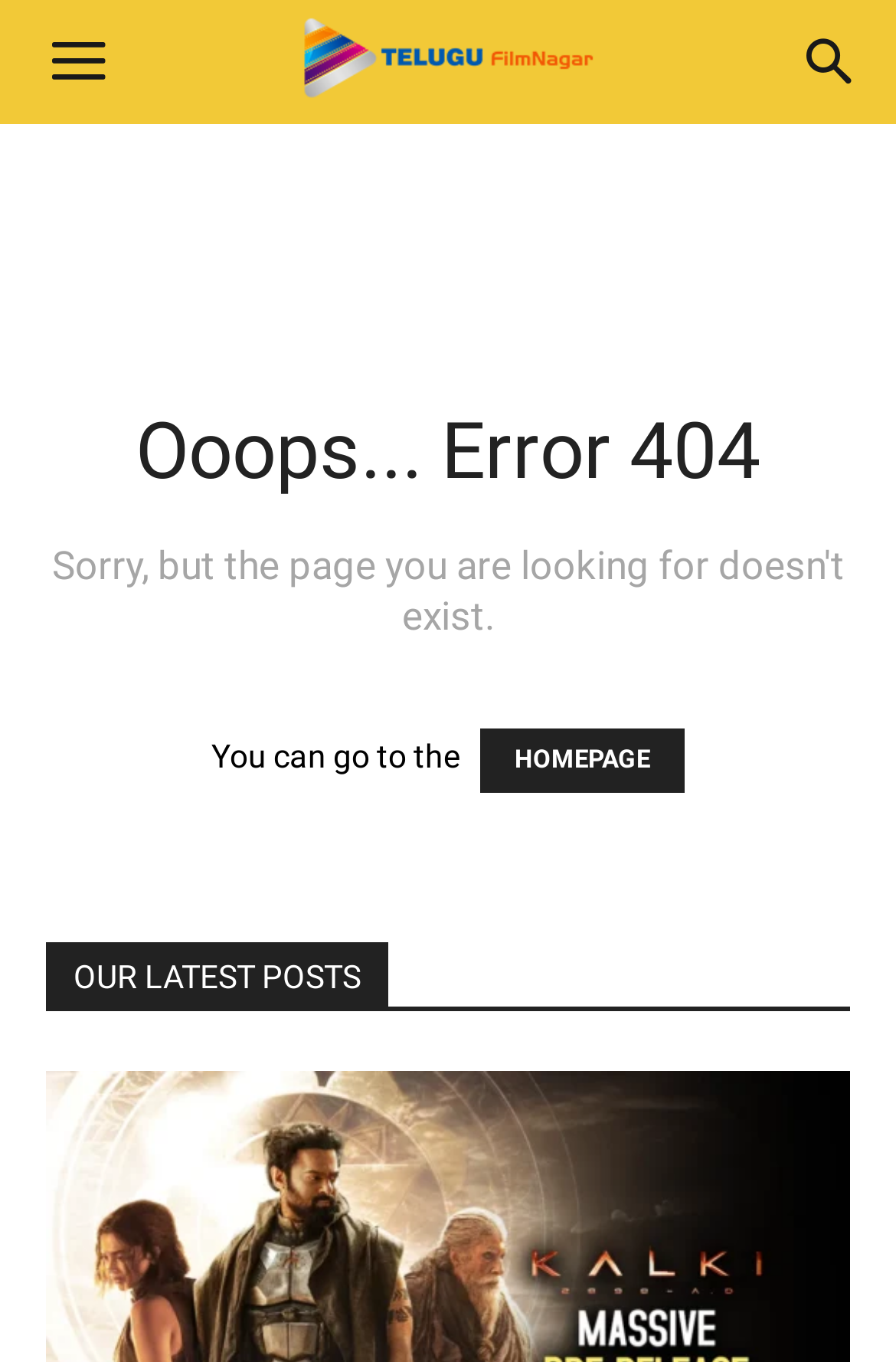Find the bounding box coordinates of the UI element according to this description: "Wix.com".

None